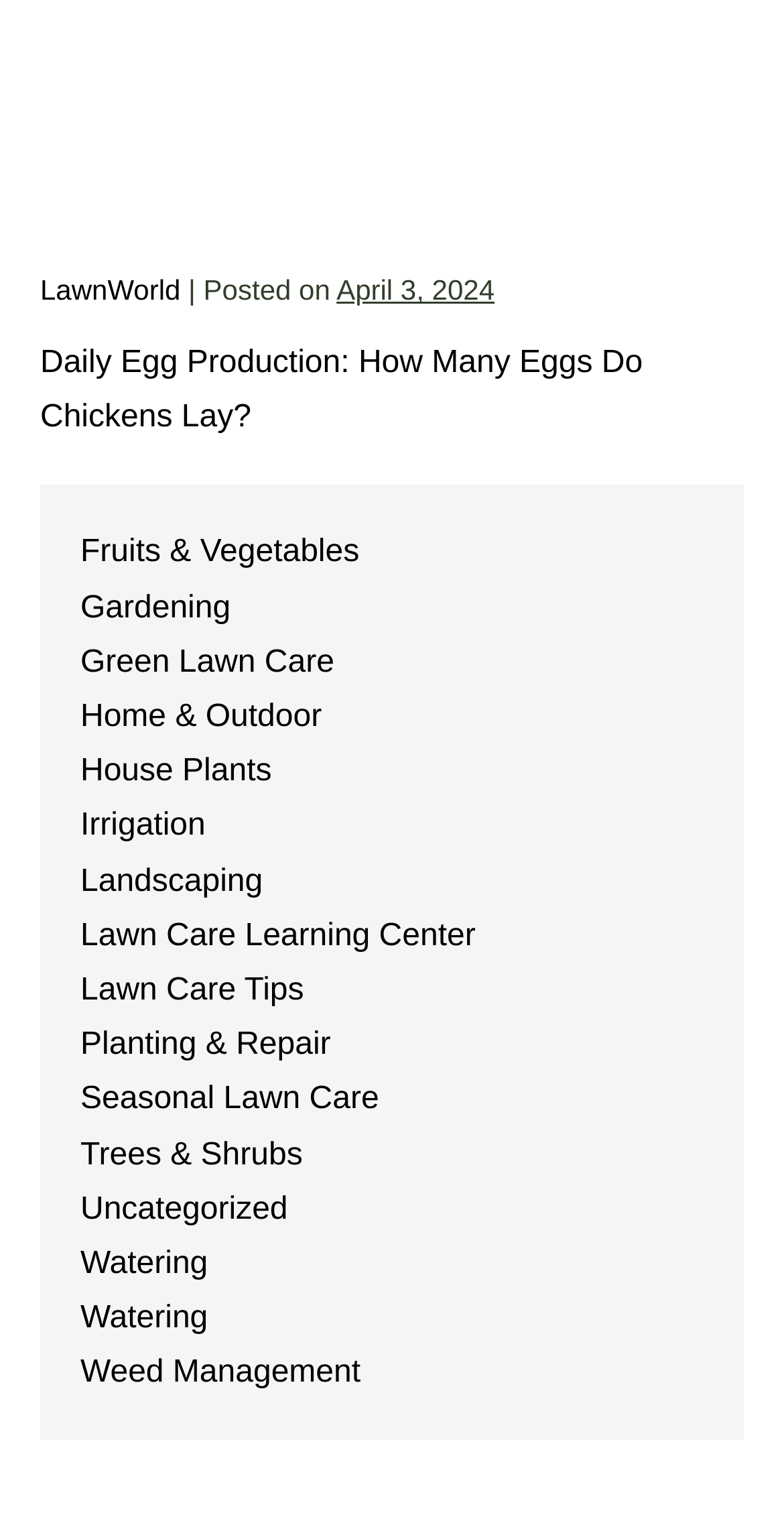How many categories are listed under LawnWorld?
Please use the image to deliver a detailed and complete answer.

There are 15 links listed under LawnWorld, including 'Fruits & Vegetables', 'Gardening', 'Green Lawn Care', and so on, which can be considered as categories.